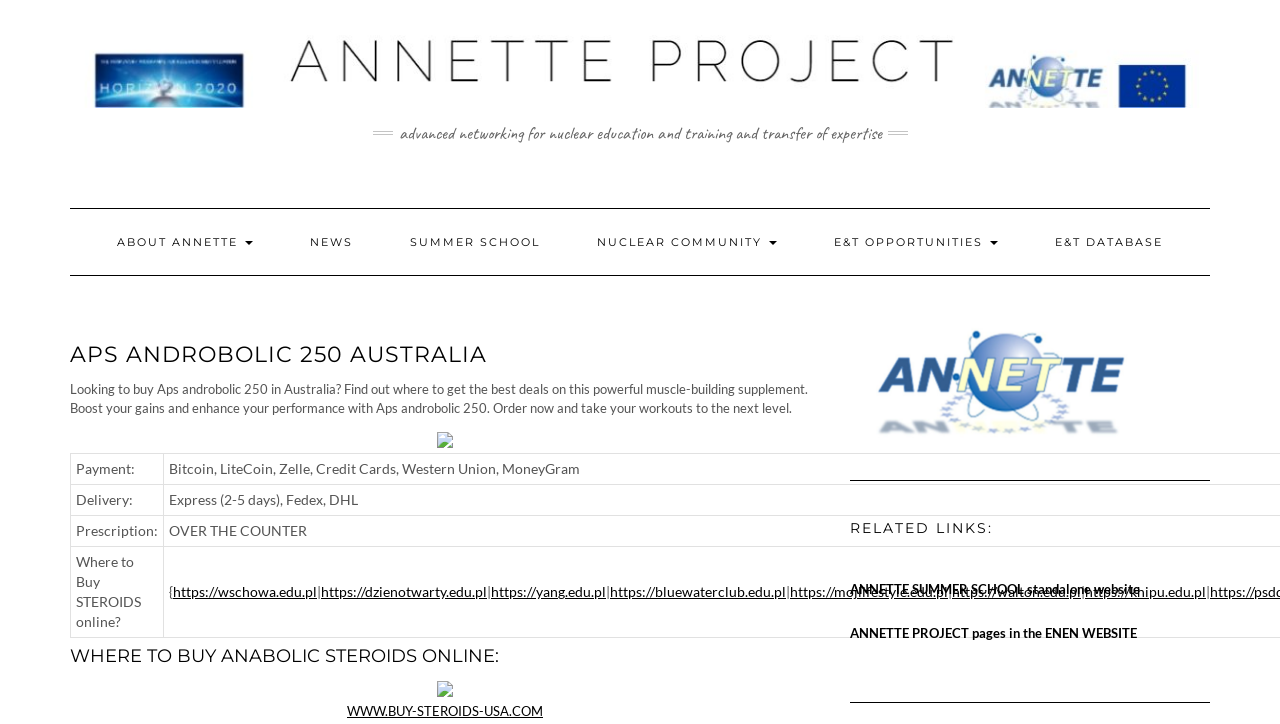Respond to the following question with a brief word or phrase:
What is the name of the organization?

ANNETTE